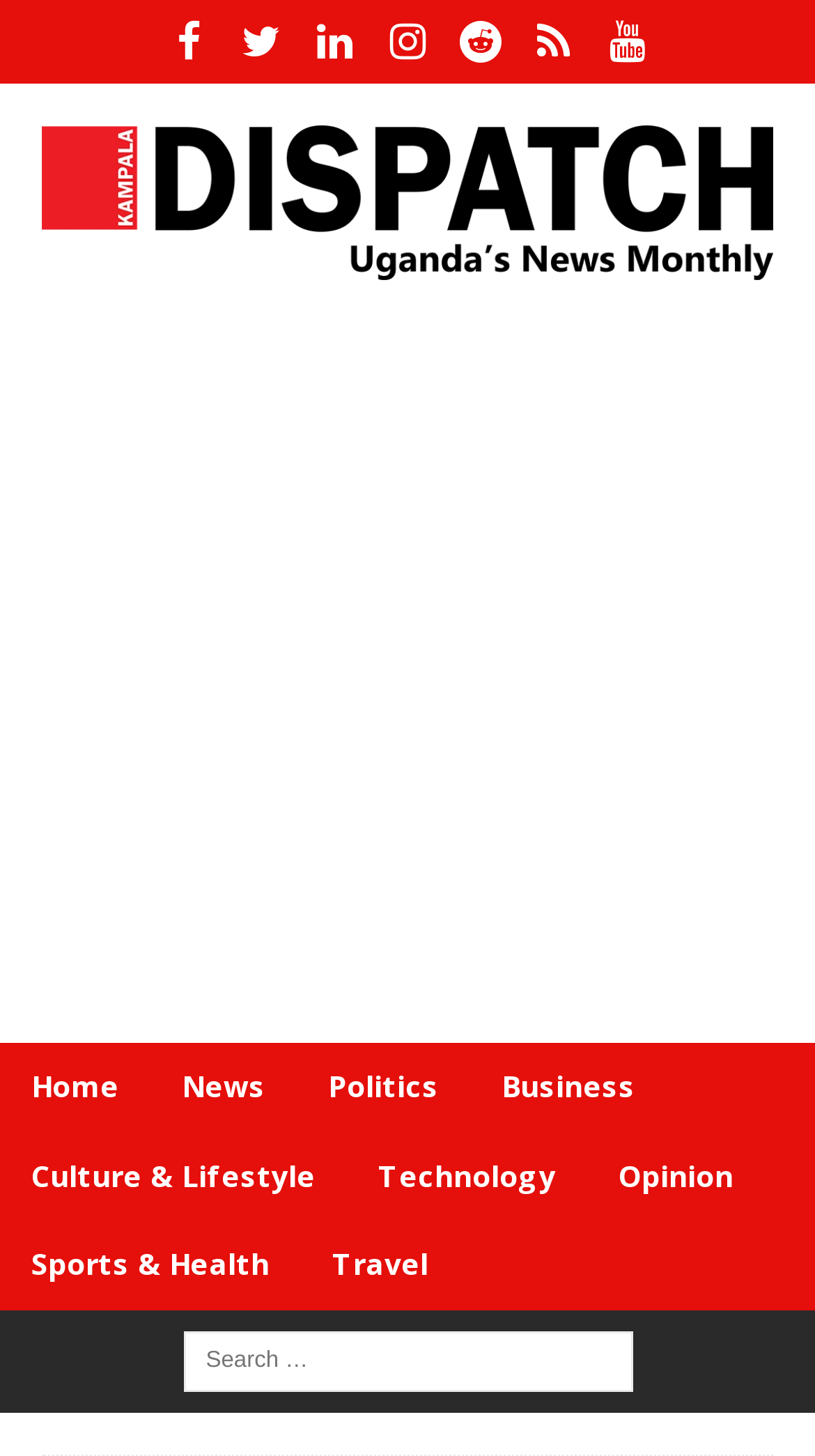Please identify the bounding box coordinates of the region to click in order to complete the given instruction: "Read news on Politics". The coordinates should be four float numbers between 0 and 1, i.e., [left, top, right, bottom].

[0.364, 0.717, 0.577, 0.778]